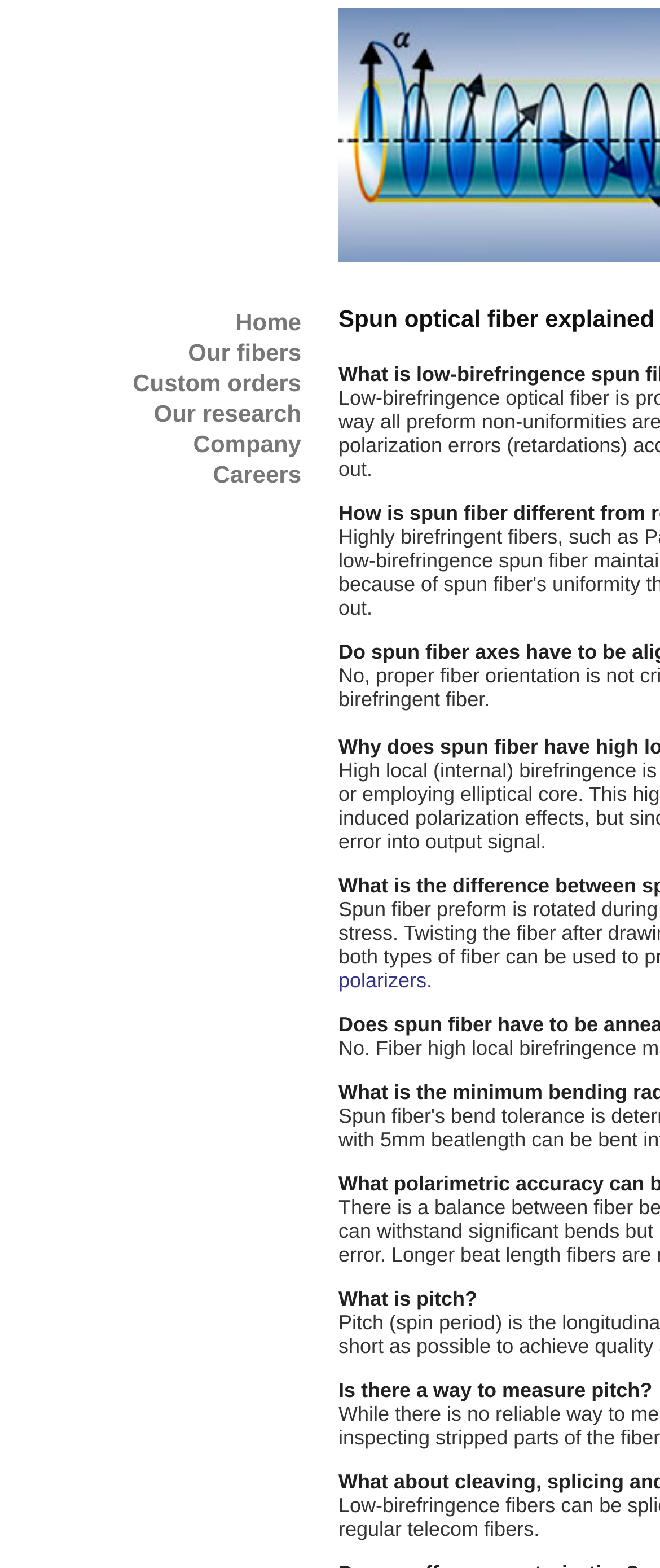Use one word or a short phrase to answer the question provided: 
How many links are present in the main menu?

6